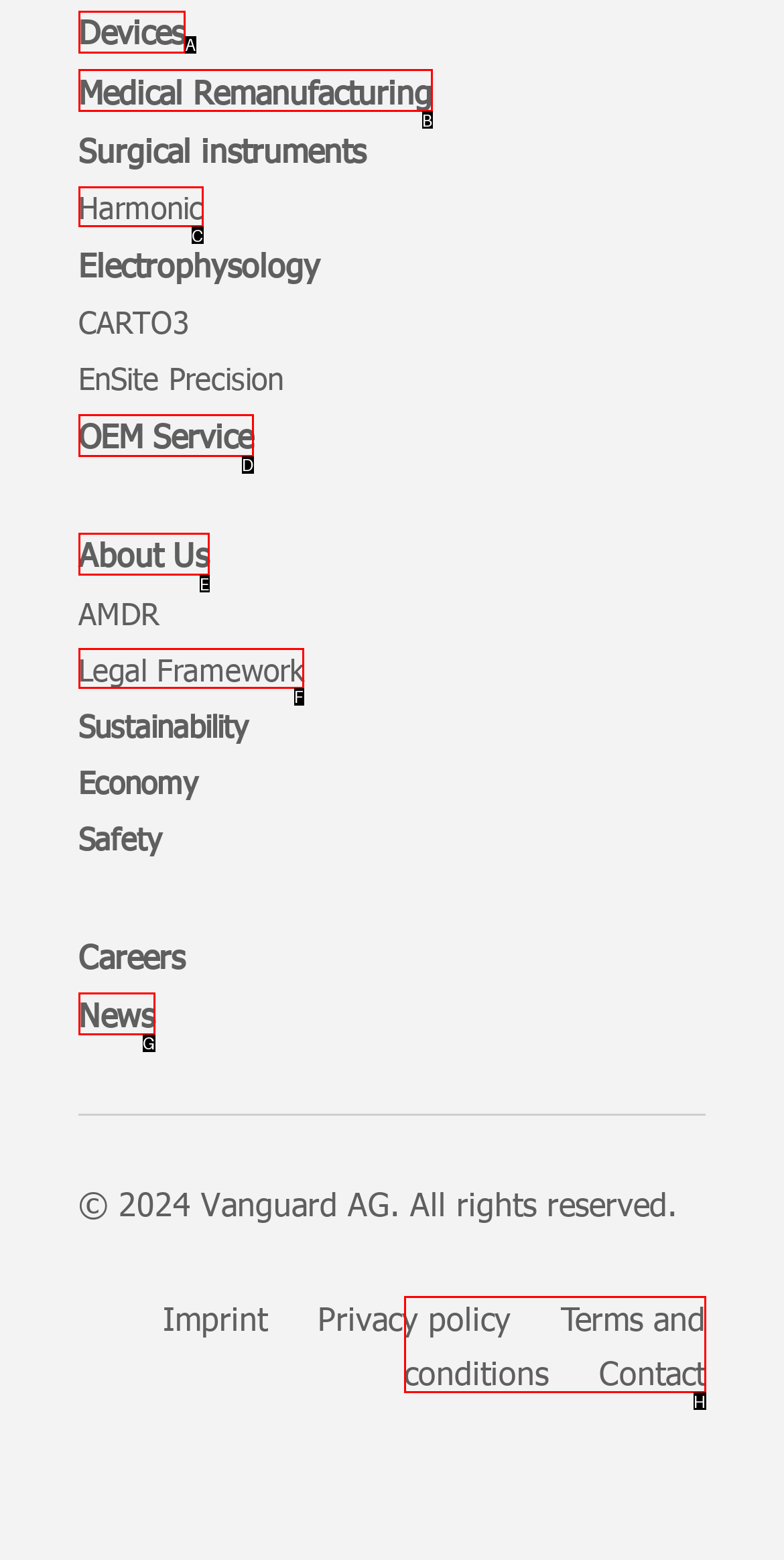Determine which HTML element corresponds to the description: Terms and conditions. Provide the letter of the correct option.

H